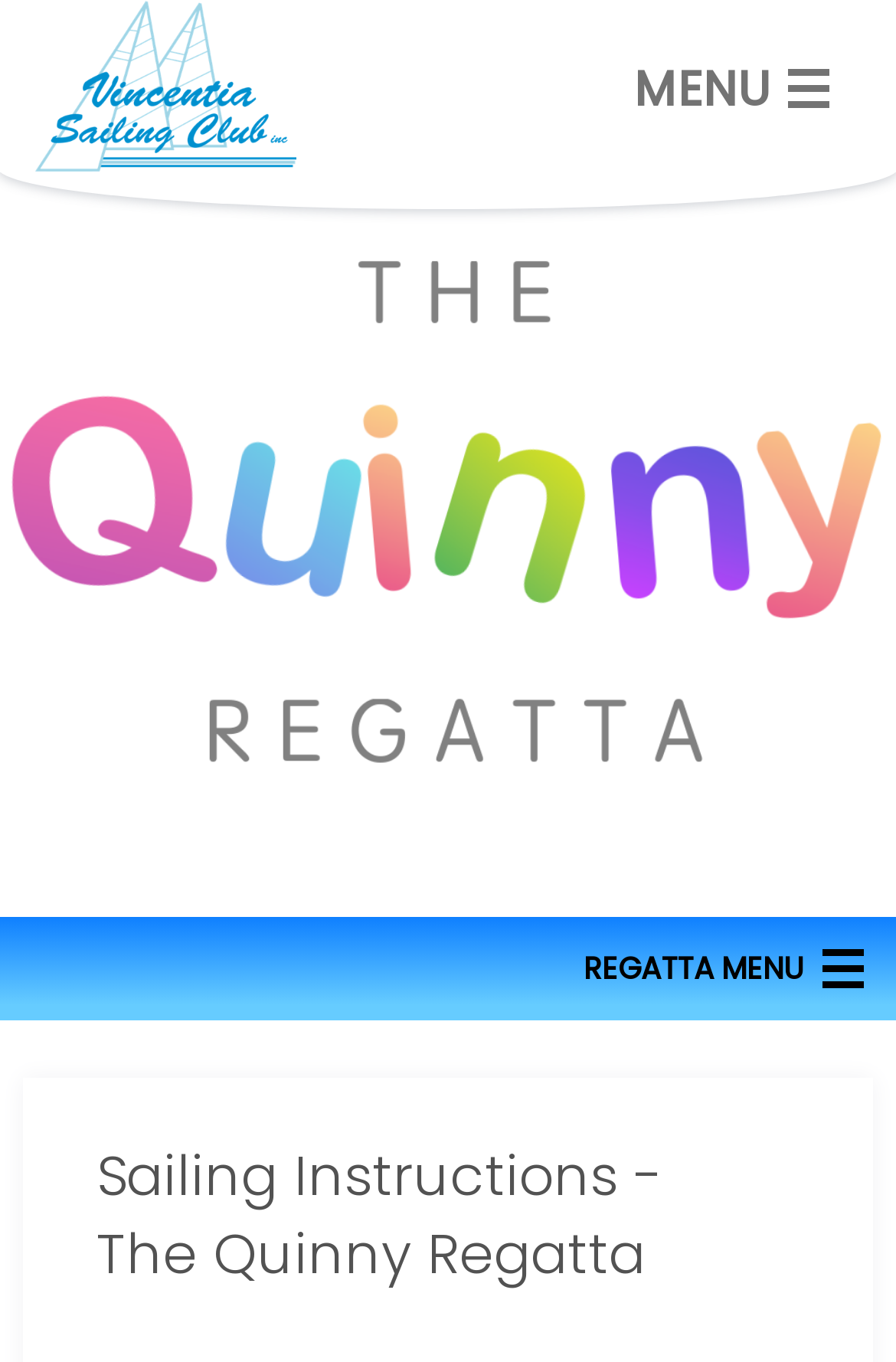Please determine the bounding box coordinates of the element's region to click in order to carry out the following instruction: "go to Vincentia Sailing Club homepage". The coordinates should be four float numbers between 0 and 1, i.e., [left, top, right, bottom].

[0.038, 0.0, 0.331, 0.127]